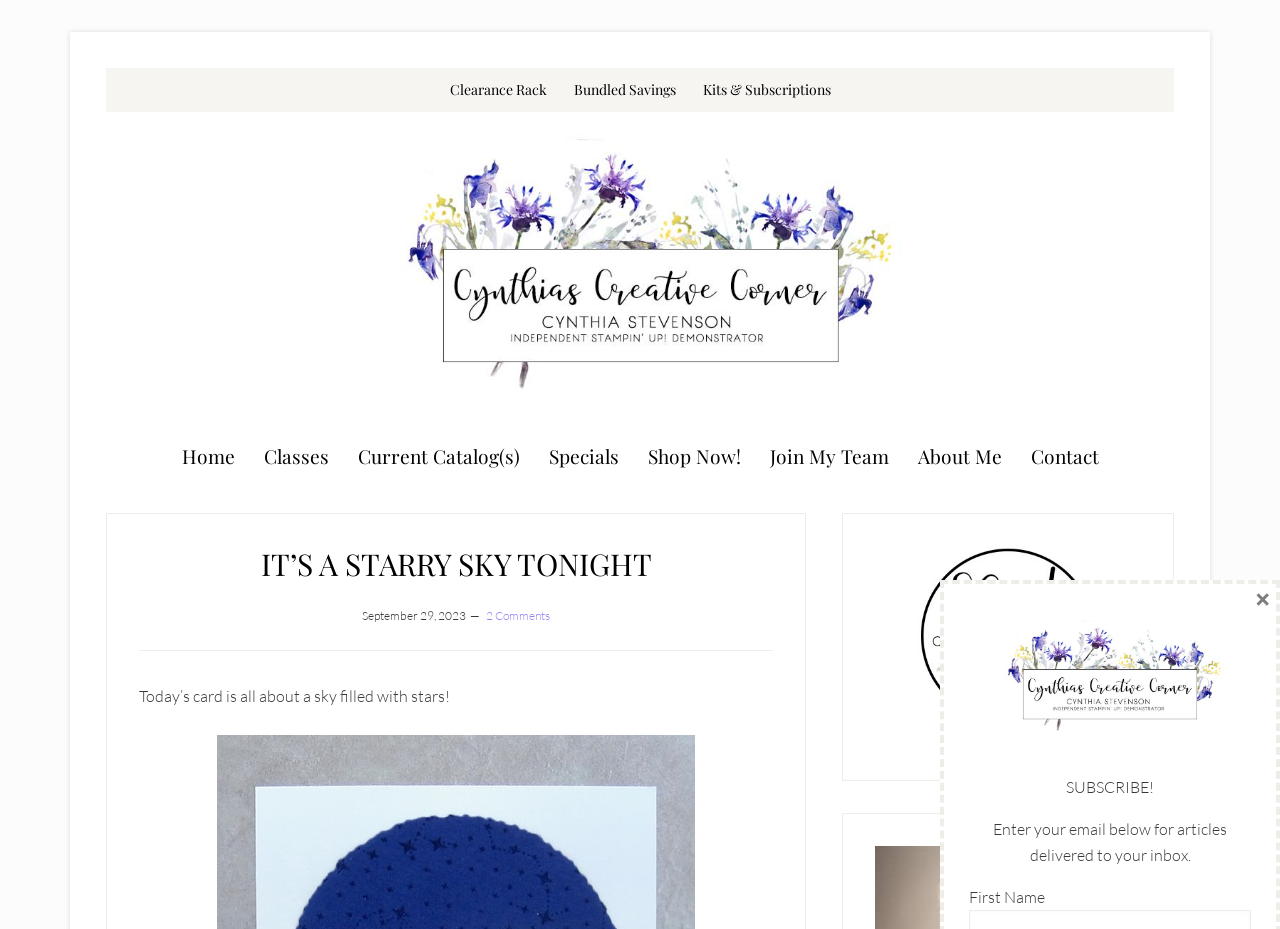Locate the bounding box coordinates of the clickable area to execute the instruction: "Read the article 'IT’S A STARRY SKY TONIGHT'". Provide the coordinates as four float numbers between 0 and 1, represented as [left, top, right, bottom].

[0.109, 0.588, 0.604, 0.627]